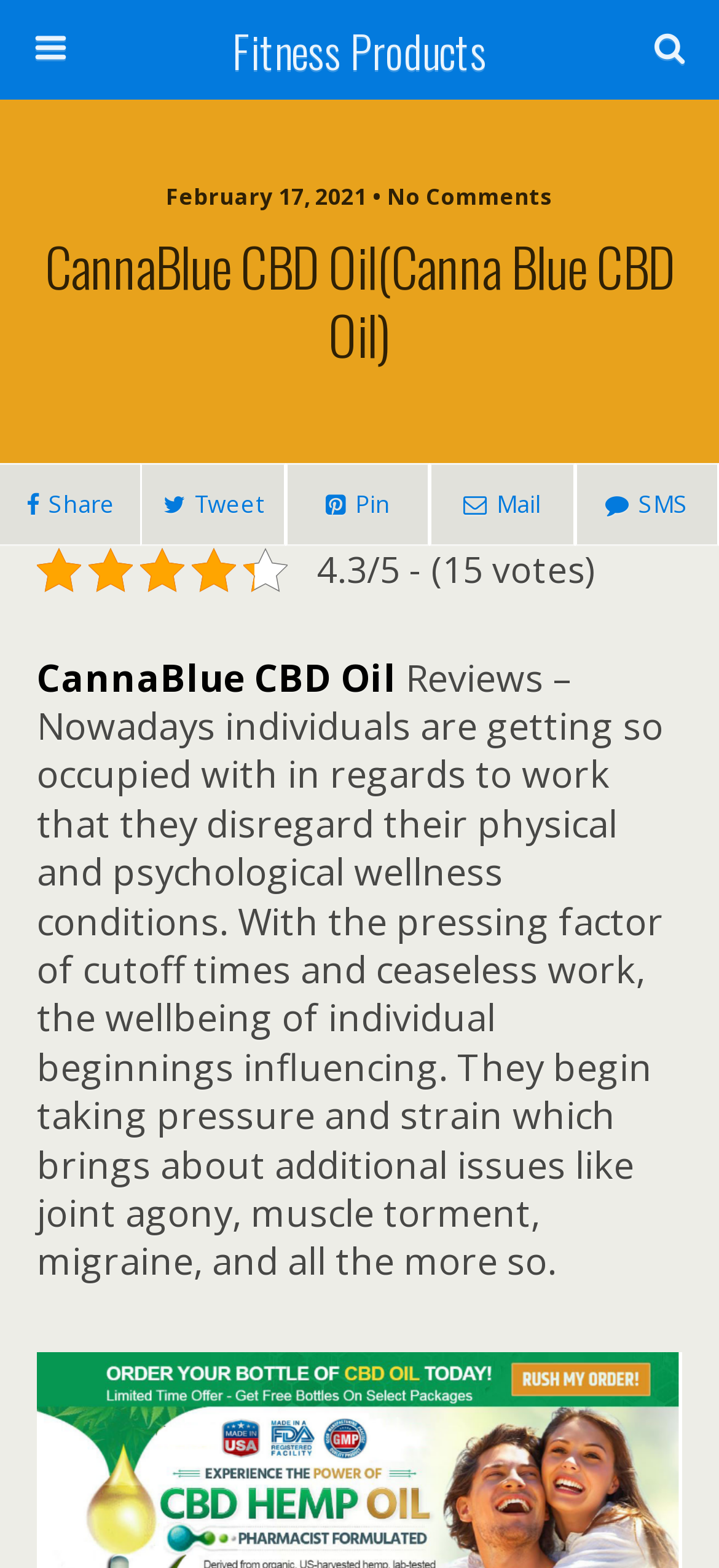What is the purpose of the textbox?
Analyze the image and provide a thorough answer to the question.

I found the purpose of the textbox by looking at the text 'Search this website…' which is located inside the textbox. This suggests that the textbox is used for searching the website.